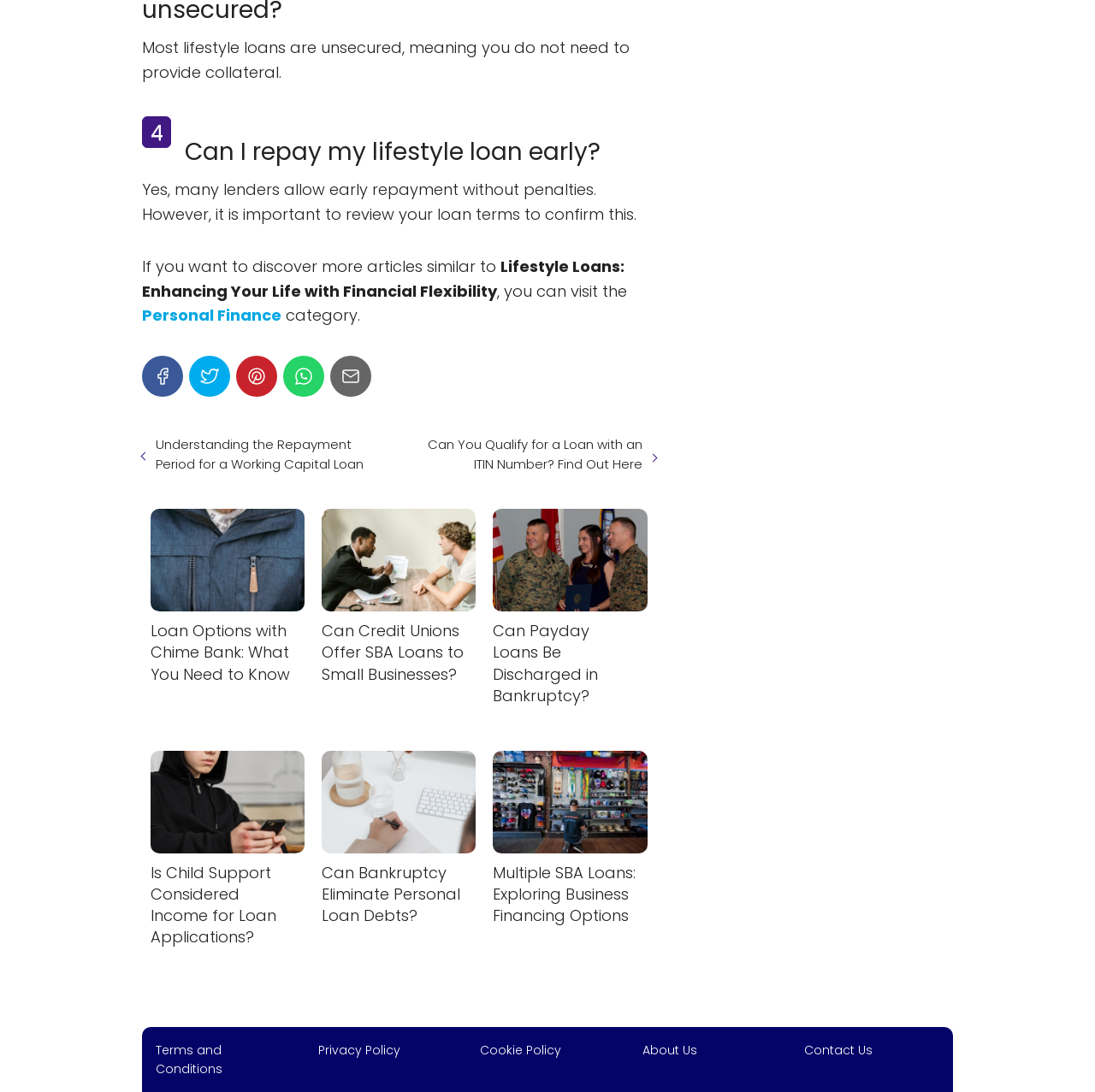Extract the bounding box coordinates for the UI element described by the text: "Terms and Conditions". The coordinates should be in the form of [left, top, right, bottom] with values between 0 and 1.

[0.142, 0.954, 0.203, 0.987]